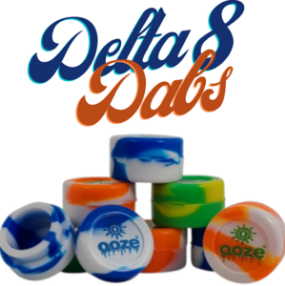What is the branding associated with cannabis-related products?
We need a detailed and meticulous answer to the question.

The branding 'ooze' appears on the white containers, hinting at a brand associated with cannabis-related products, which is relevant to the dabbing culture and Delta 8 products.